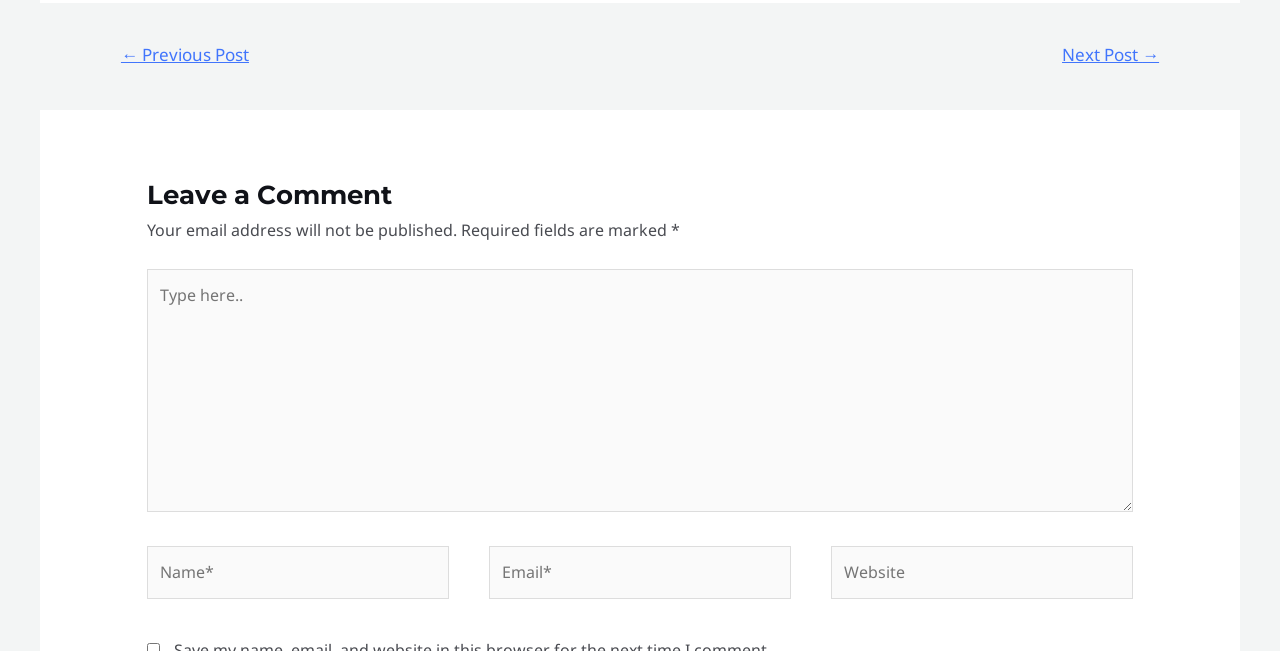Please provide a one-word or short phrase answer to the question:
What is the purpose of the 'Leave a Comment' section?

To leave a comment